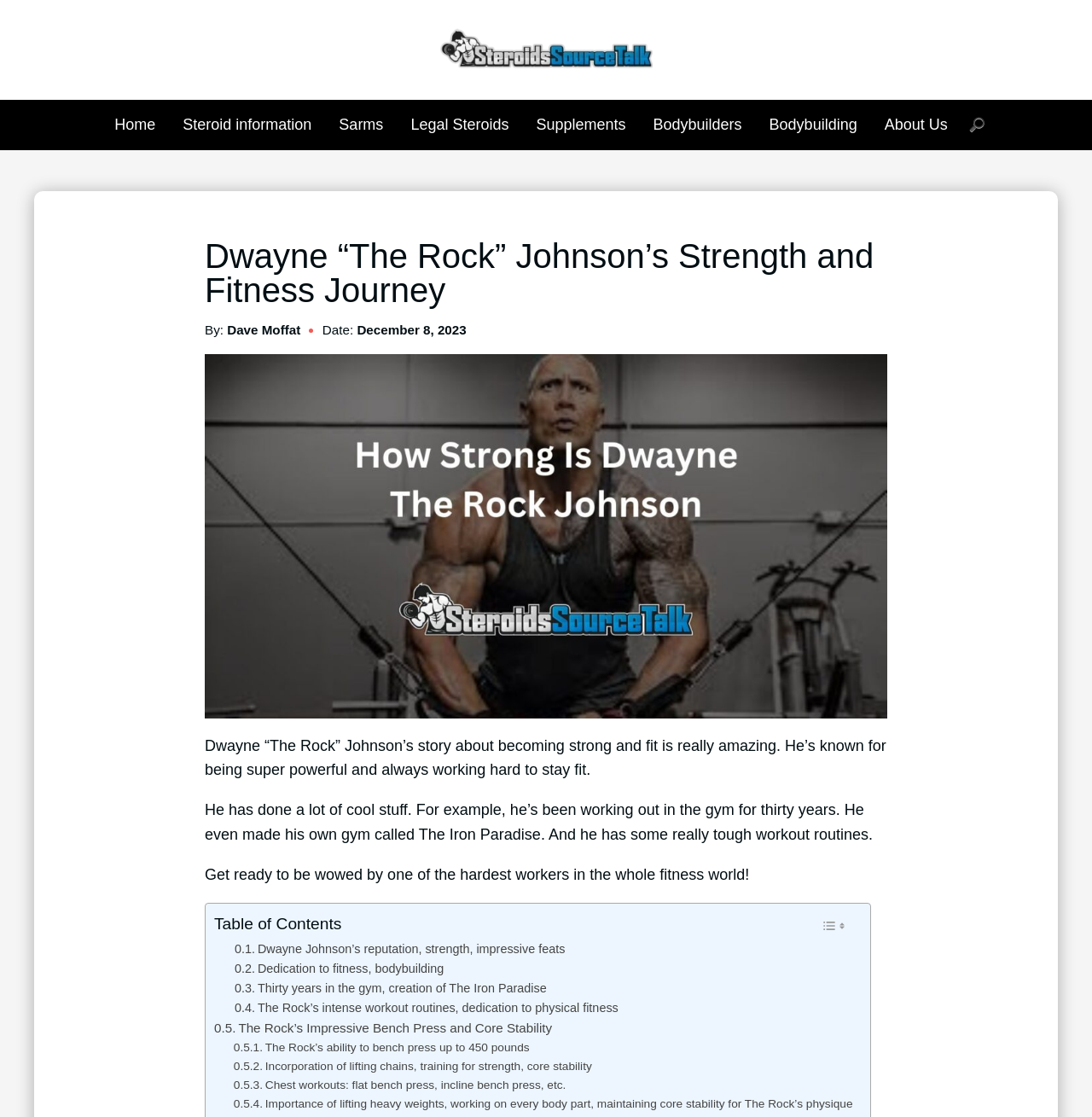Generate the text content of the main heading of the webpage.

Dwayne “The Rock” Johnson’s Strength and Fitness Journey